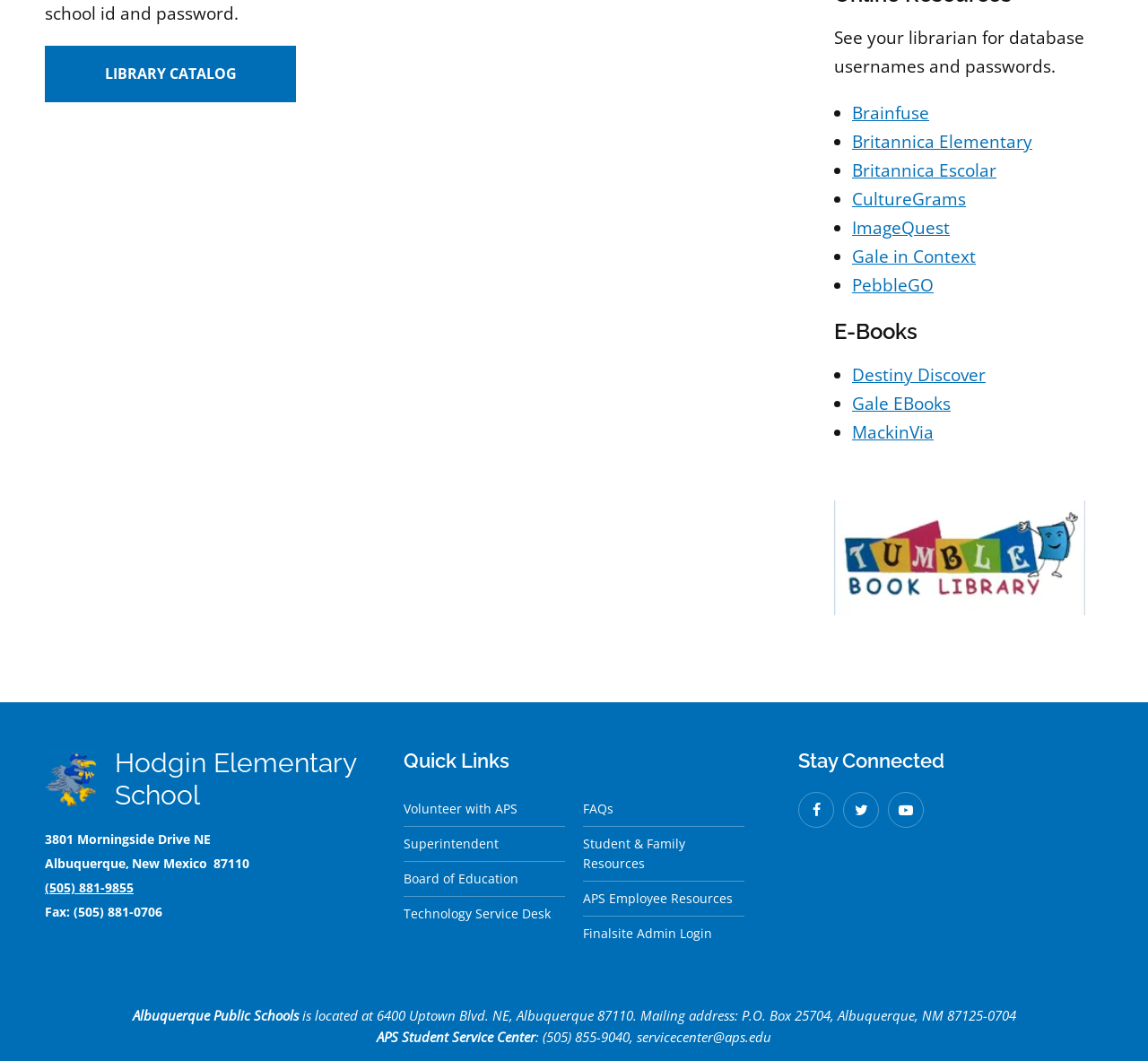Find the bounding box coordinates of the clickable area required to complete the following action: "Call the APS Student Service Center".

[0.466, 0.969, 0.672, 0.985]